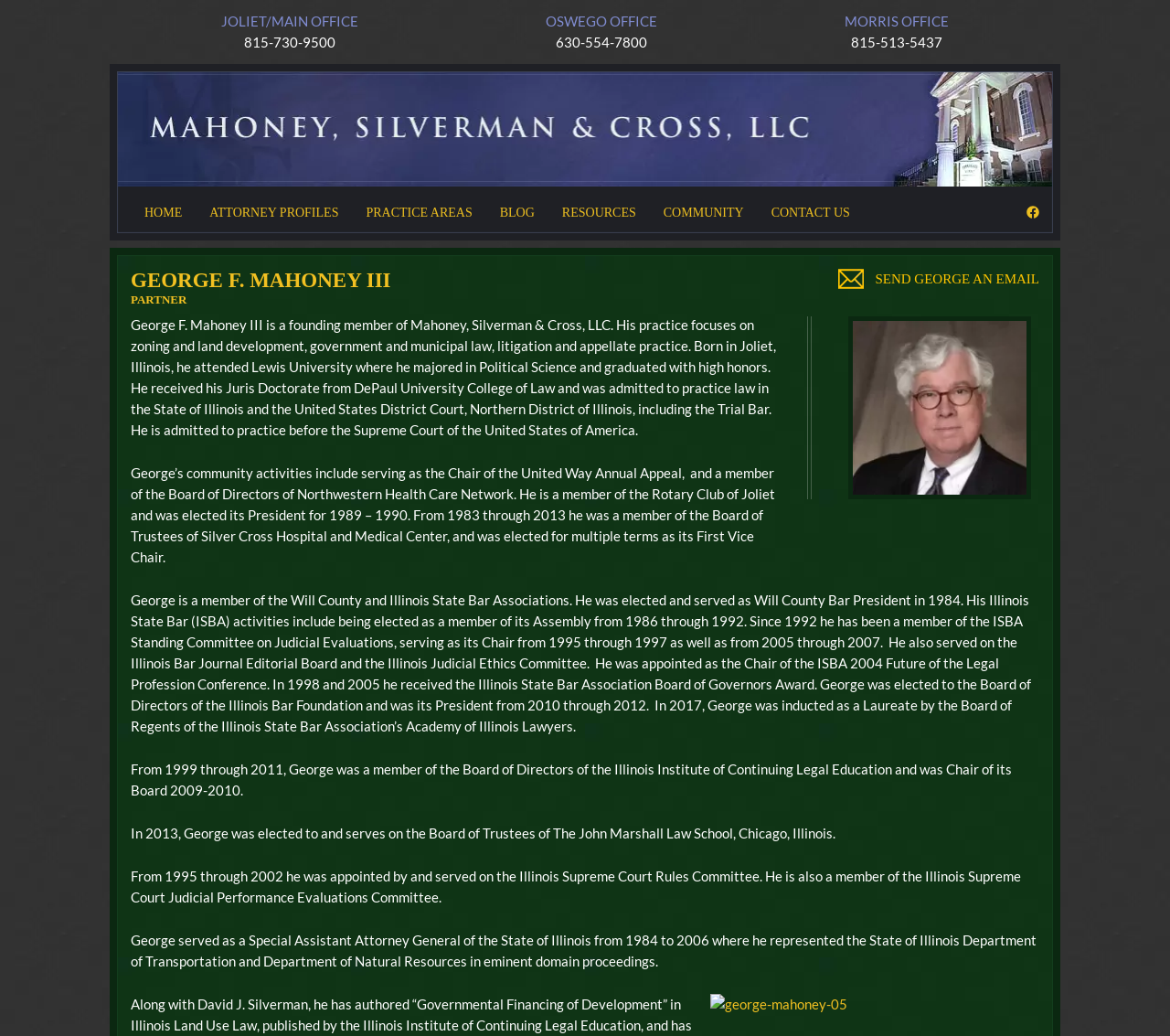Determine the bounding box coordinates for the UI element matching this description: "parent_node: HOME".

[0.1, 0.168, 0.9, 0.183]